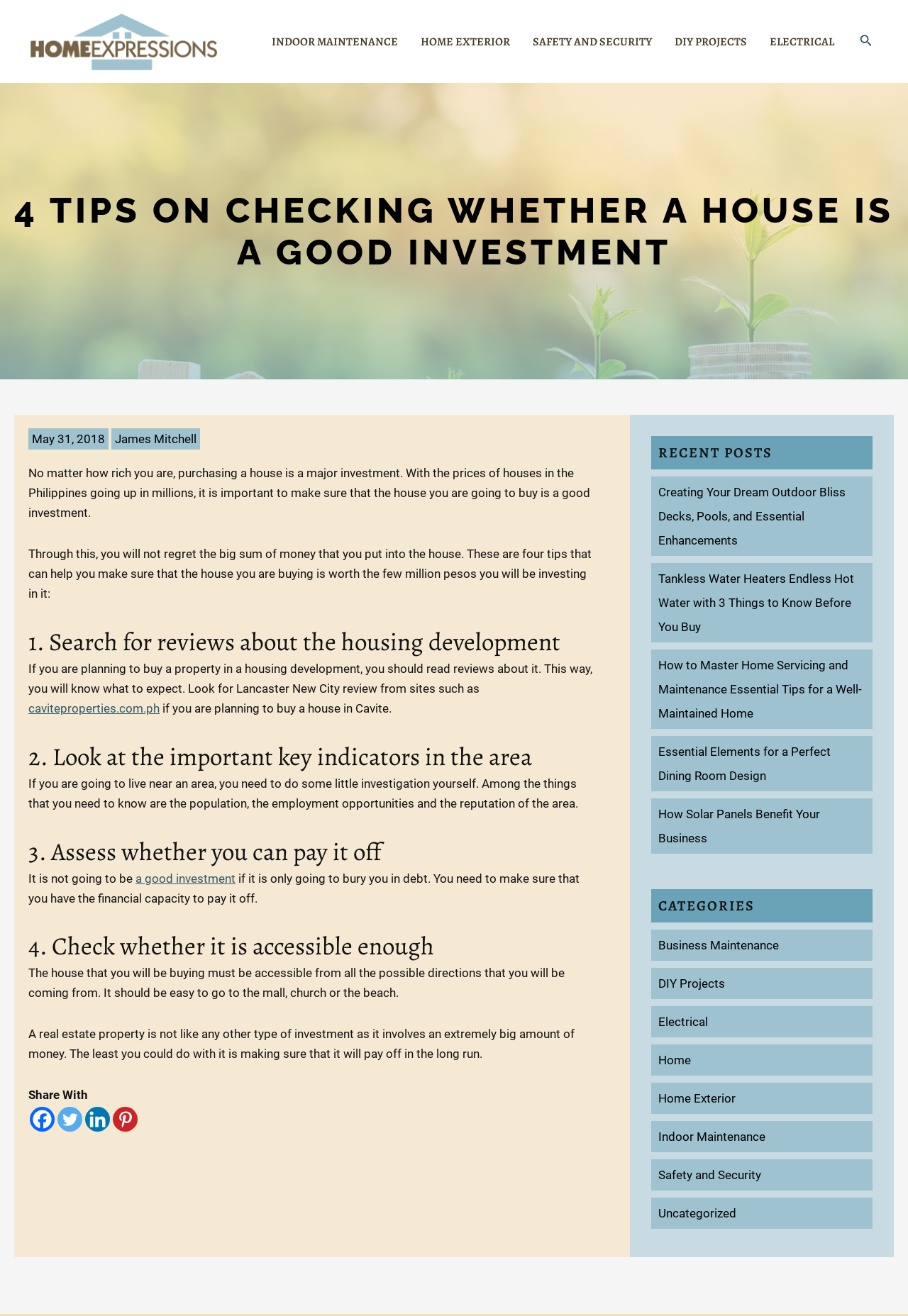Could you locate the bounding box coordinates for the section that should be clicked to accomplish this task: "Click the 'INDOOR MAINTENANCE' link".

[0.287, 0.013, 0.451, 0.05]